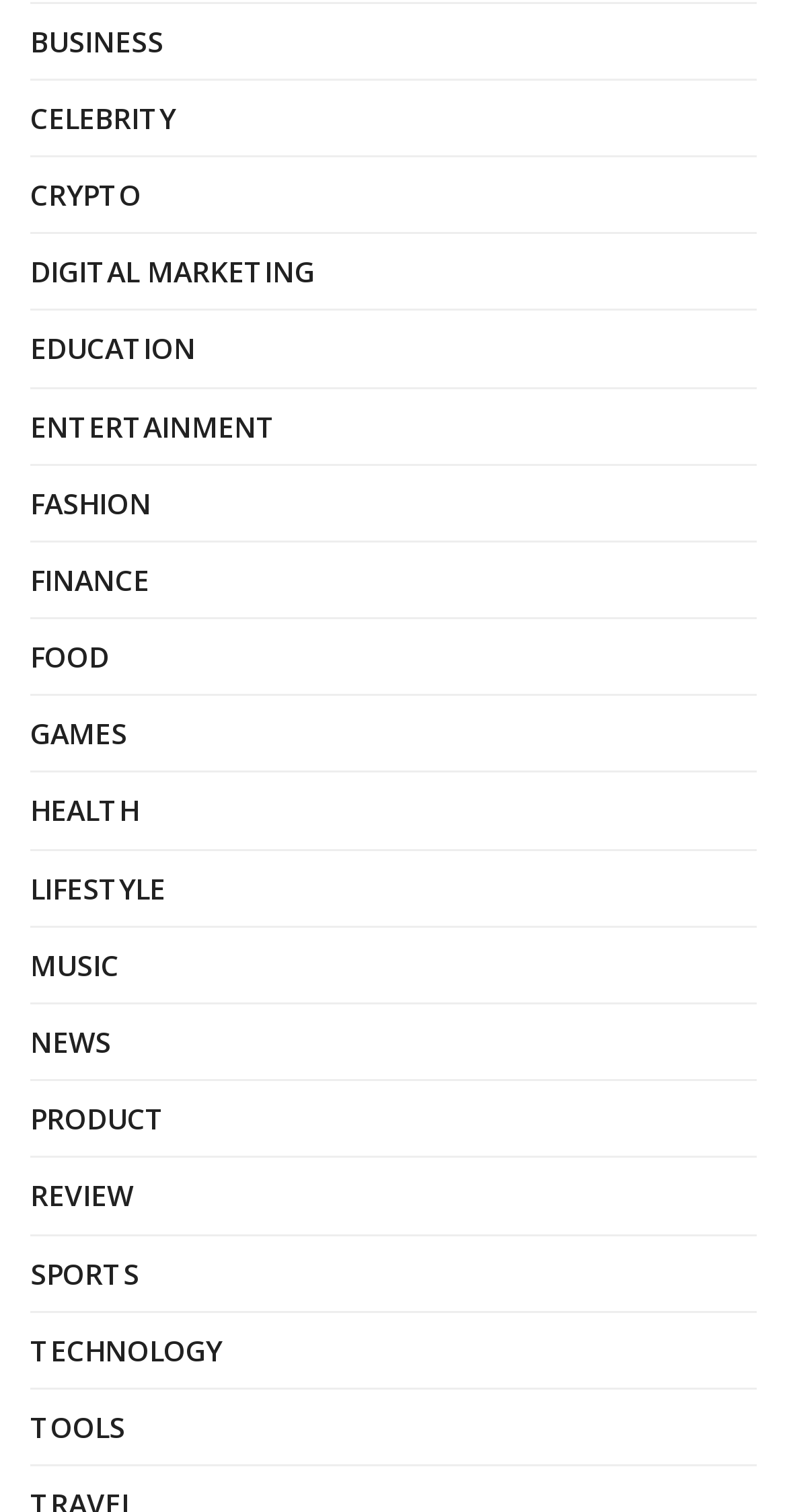Find the bounding box coordinates of the clickable area that will achieve the following instruction: "Click on BUSINESS".

[0.038, 0.01, 0.208, 0.044]